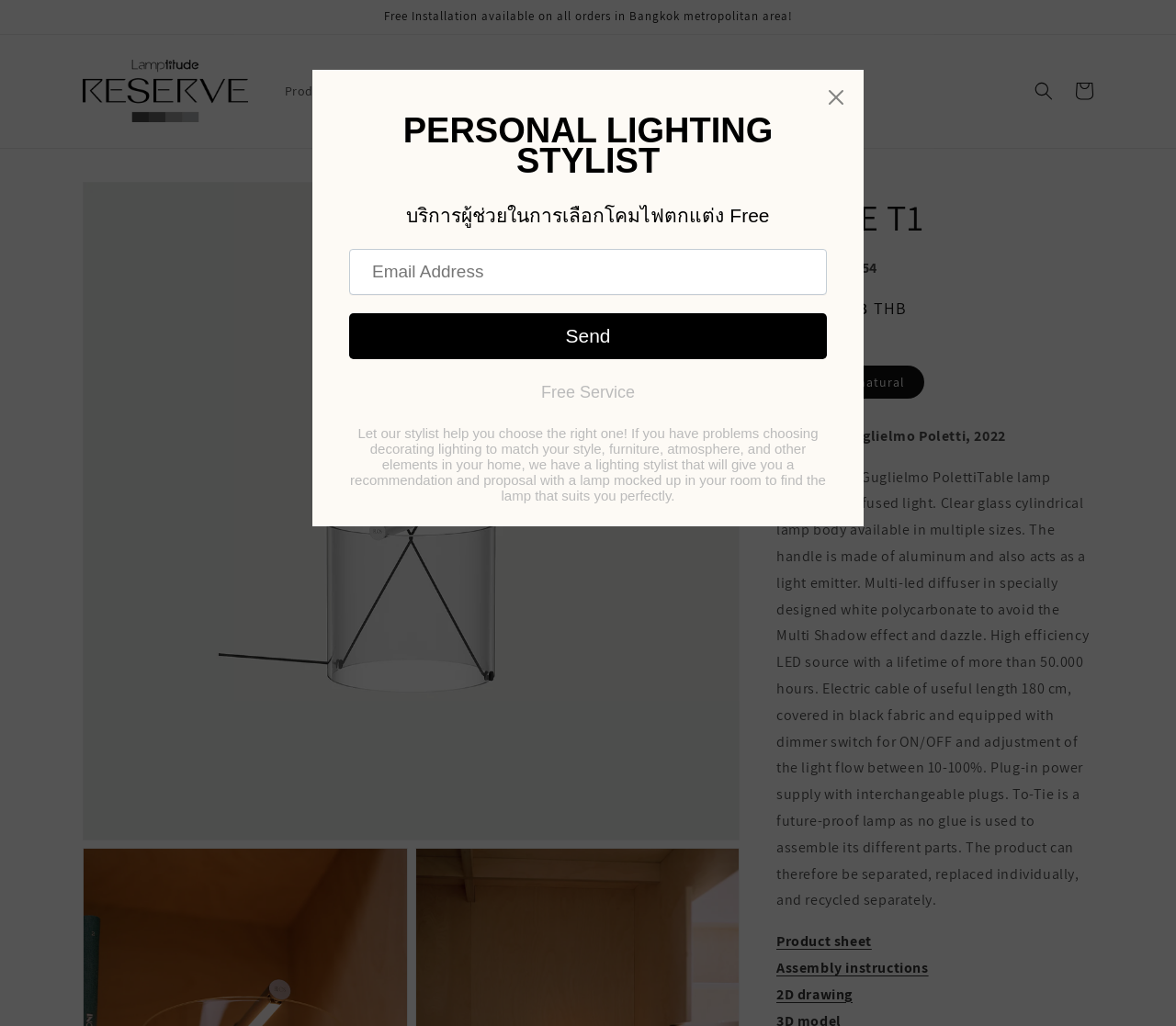Provide the bounding box coordinates for the area that should be clicked to complete the instruction: "View the product sheet".

[0.66, 0.908, 0.741, 0.927]